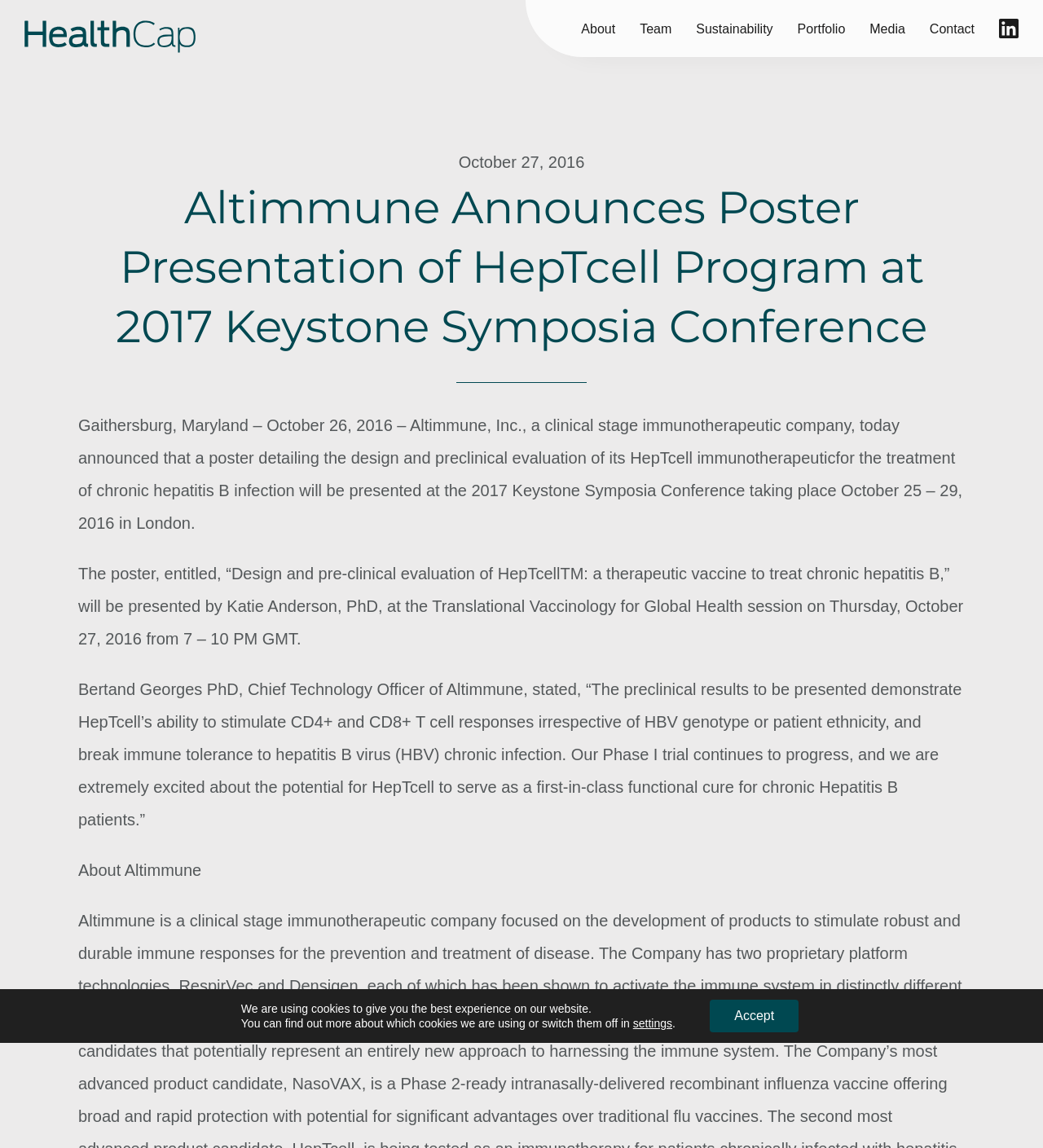Return the bounding box coordinates of the UI element that corresponds to this description: "Portfolio". The coordinates must be given as four float numbers in the range of 0 and 1, [left, top, right, bottom].

[0.765, 0.019, 0.81, 0.031]